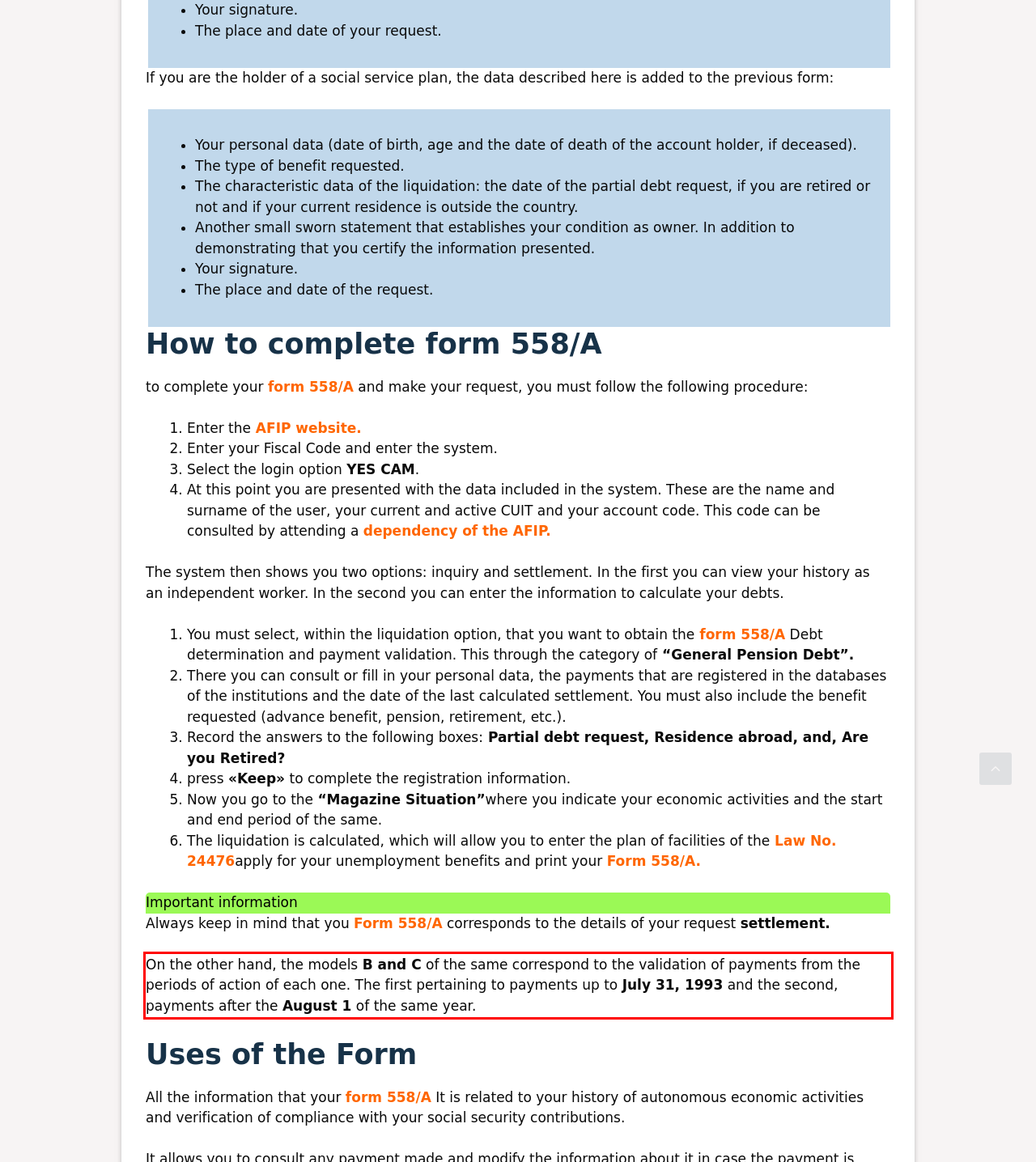You have a screenshot of a webpage, and there is a red bounding box around a UI element. Utilize OCR to extract the text within this red bounding box.

On the other hand, the models B and C of the same correspond to the validation of payments from the periods of action of each one. The first pertaining to payments up to July 31, 1993 and the second, payments after the August 1 of the same year.